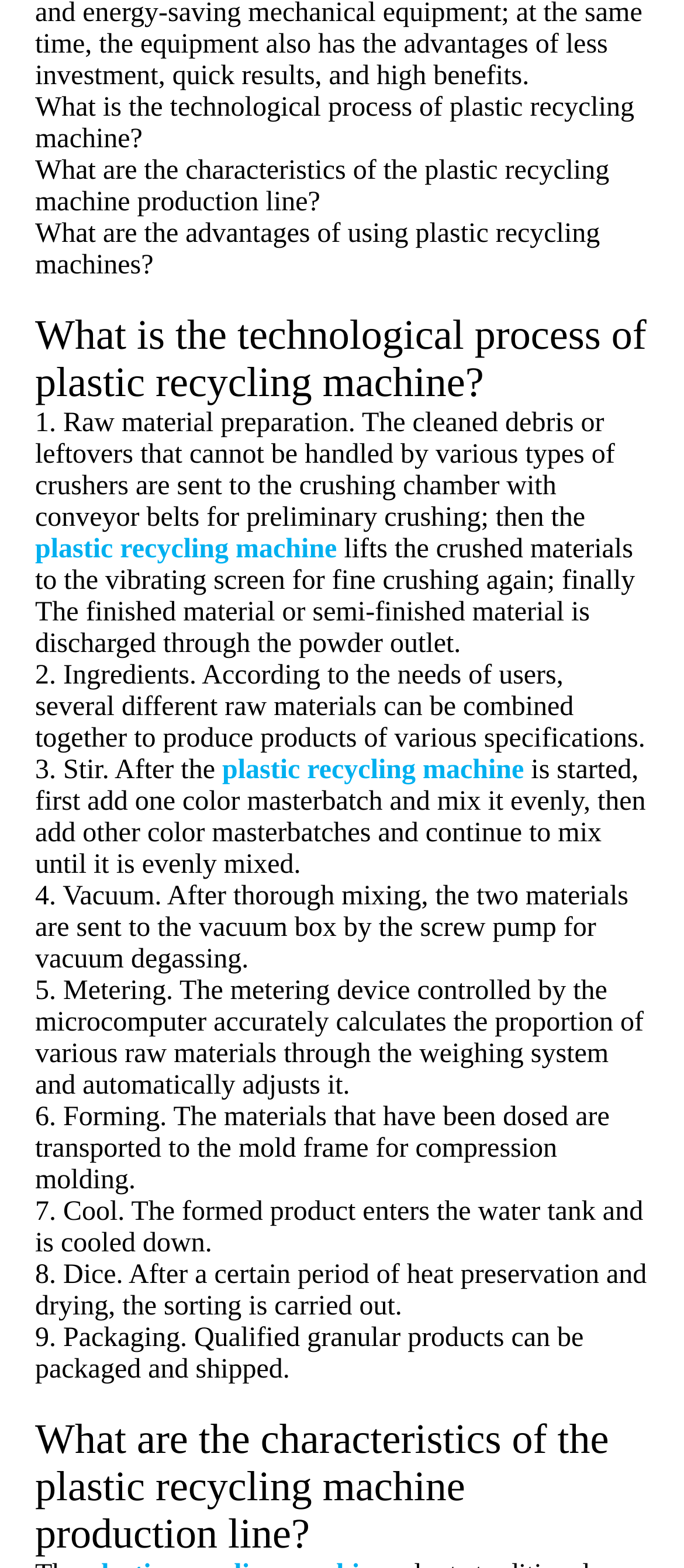How many characteristics of the plastic recycling machine production line are mentioned?
Refer to the image and give a detailed answer to the query.

The webpage content mentions at least one characteristic of the plastic recycling machine production line, but the exact number is not specified. However, it is clear that there are multiple characteristics mentioned.